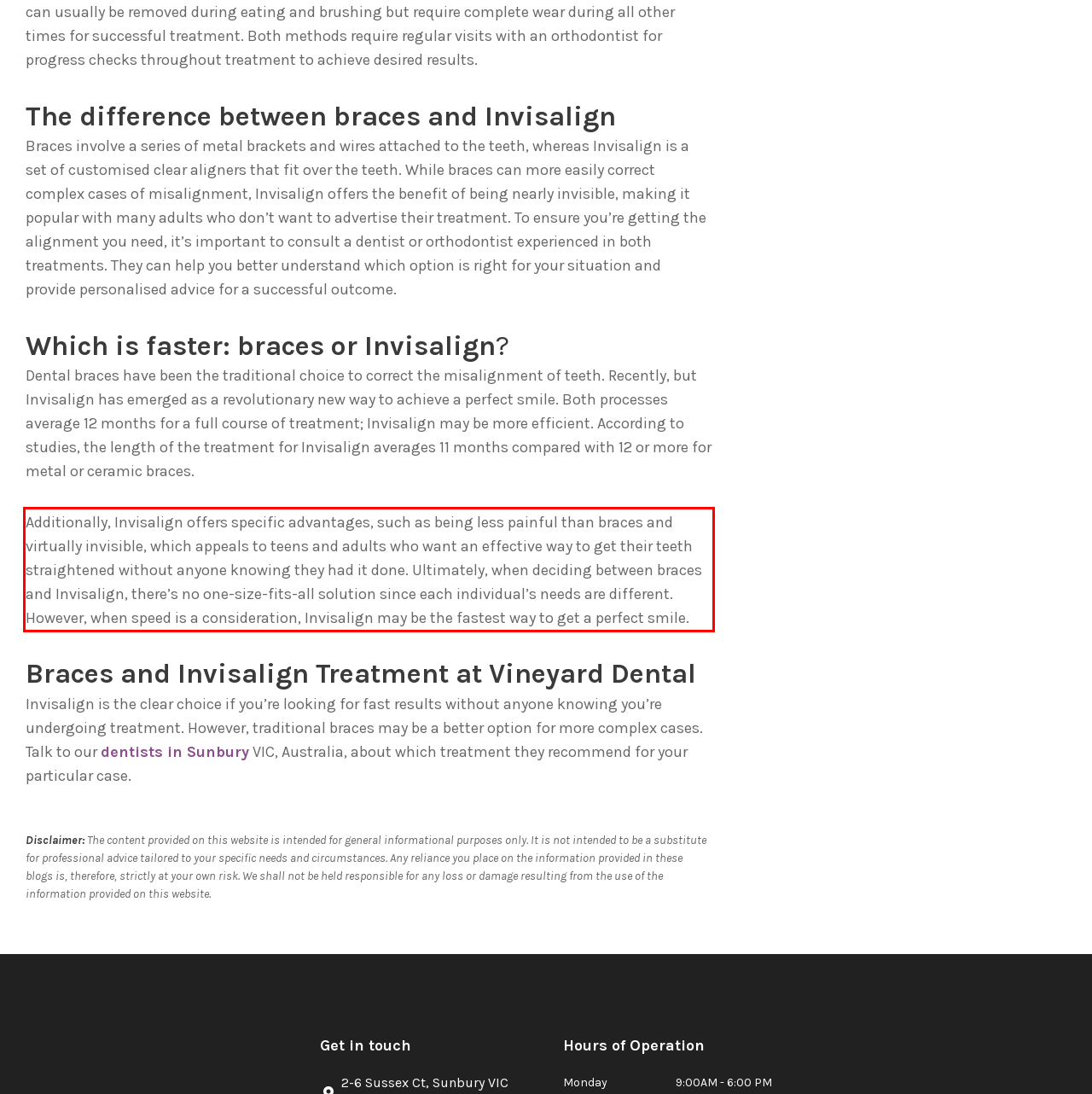Identify the text inside the red bounding box on the provided webpage screenshot by performing OCR.

Additionally, Invisalign offers specific advantages, such as being less painful than braces and virtually invisible, which appeals to teens and adults who want an effective way to get their teeth straightened without anyone knowing they had it done. Ultimately, when deciding between braces and Invisalign, there’s no one-size-fits-all solution since each individual’s needs are different. However, when speed is a consideration, Invisalign may be the fastest way to get a perfect smile.